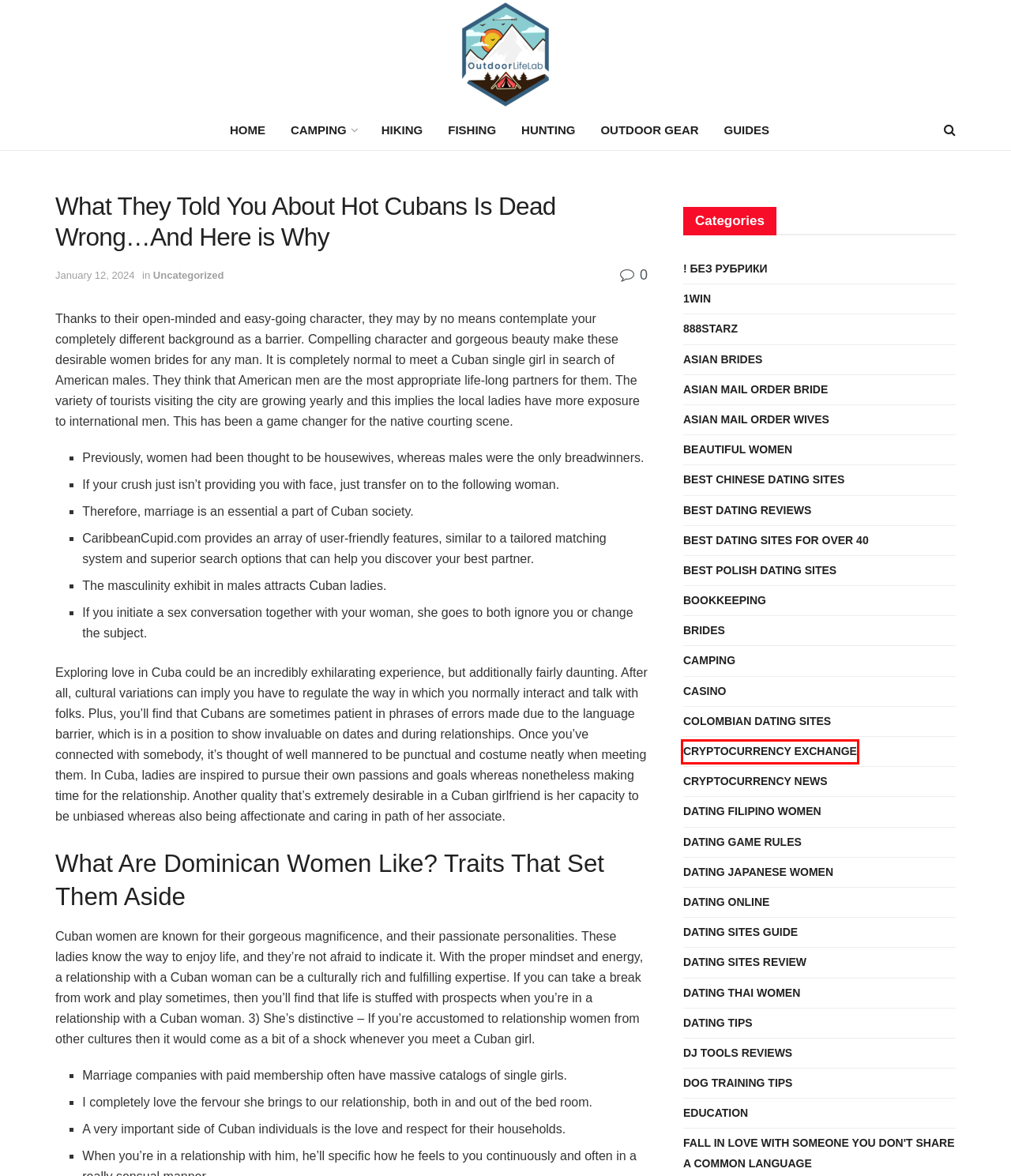Examine the screenshot of the webpage, which has a red bounding box around a UI element. Select the webpage description that best fits the new webpage after the element inside the red bounding box is clicked. Here are the choices:
A. dj tools reviews - Outdoor Life Lab
B. dog training tips - Outdoor Life Lab
C. Cryptocurrency exchange - Outdoor Life Lab
D. Hiking - Outdoor Life Lab
E. dating sites guide - Outdoor Life Lab
F. dating sites review - Outdoor Life Lab
G. Guides - Outdoor Life Lab
H. beautiful women - Outdoor Life Lab

C